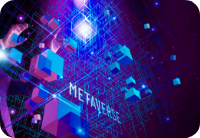Give a one-word or short phrase answer to this question: 
What shape is prominently featured in the image?

Cubes